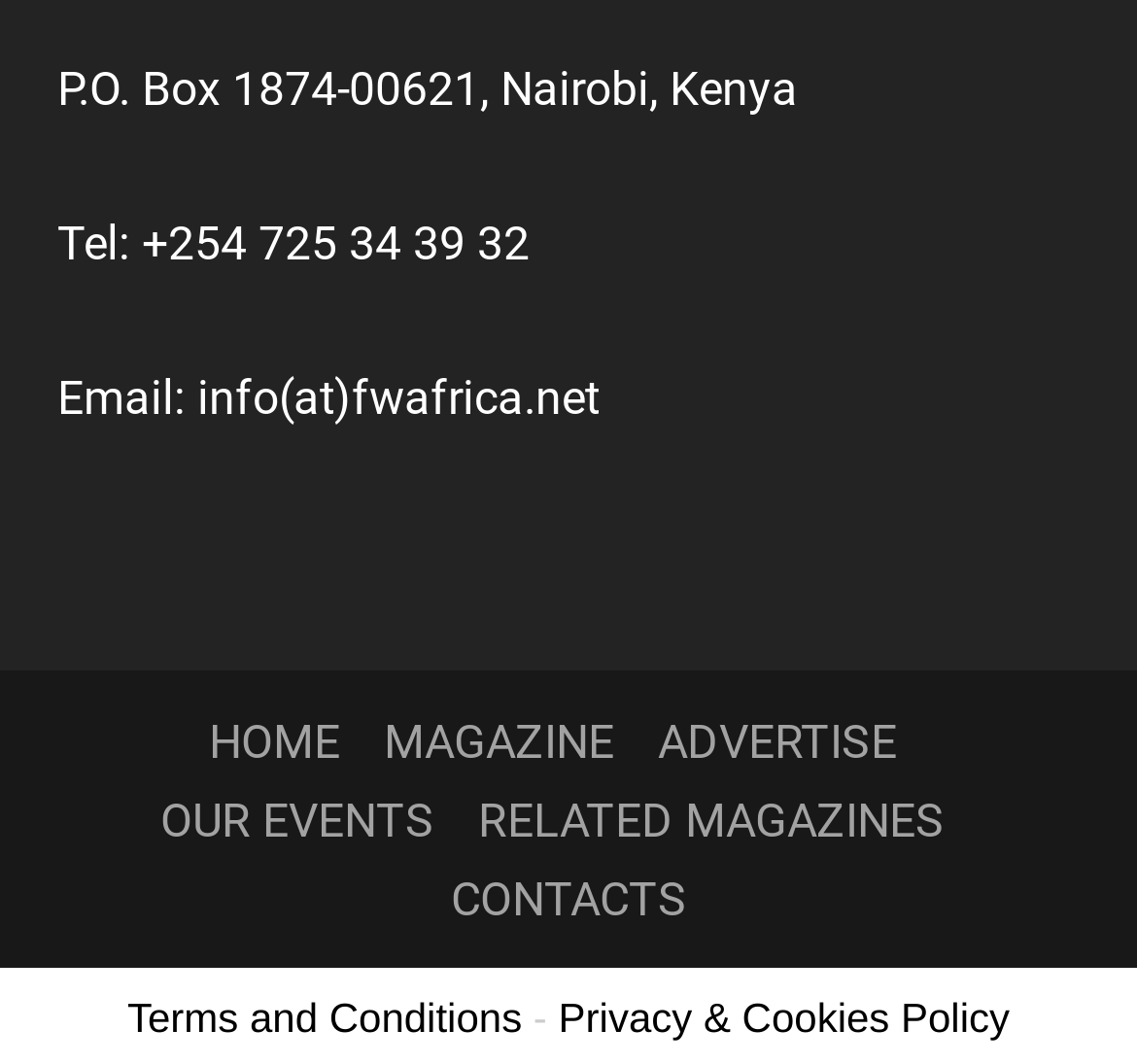Pinpoint the bounding box coordinates of the element that must be clicked to accomplish the following instruction: "view magazine". The coordinates should be in the format of four float numbers between 0 and 1, i.e., [left, top, right, bottom].

[0.337, 0.67, 0.54, 0.722]